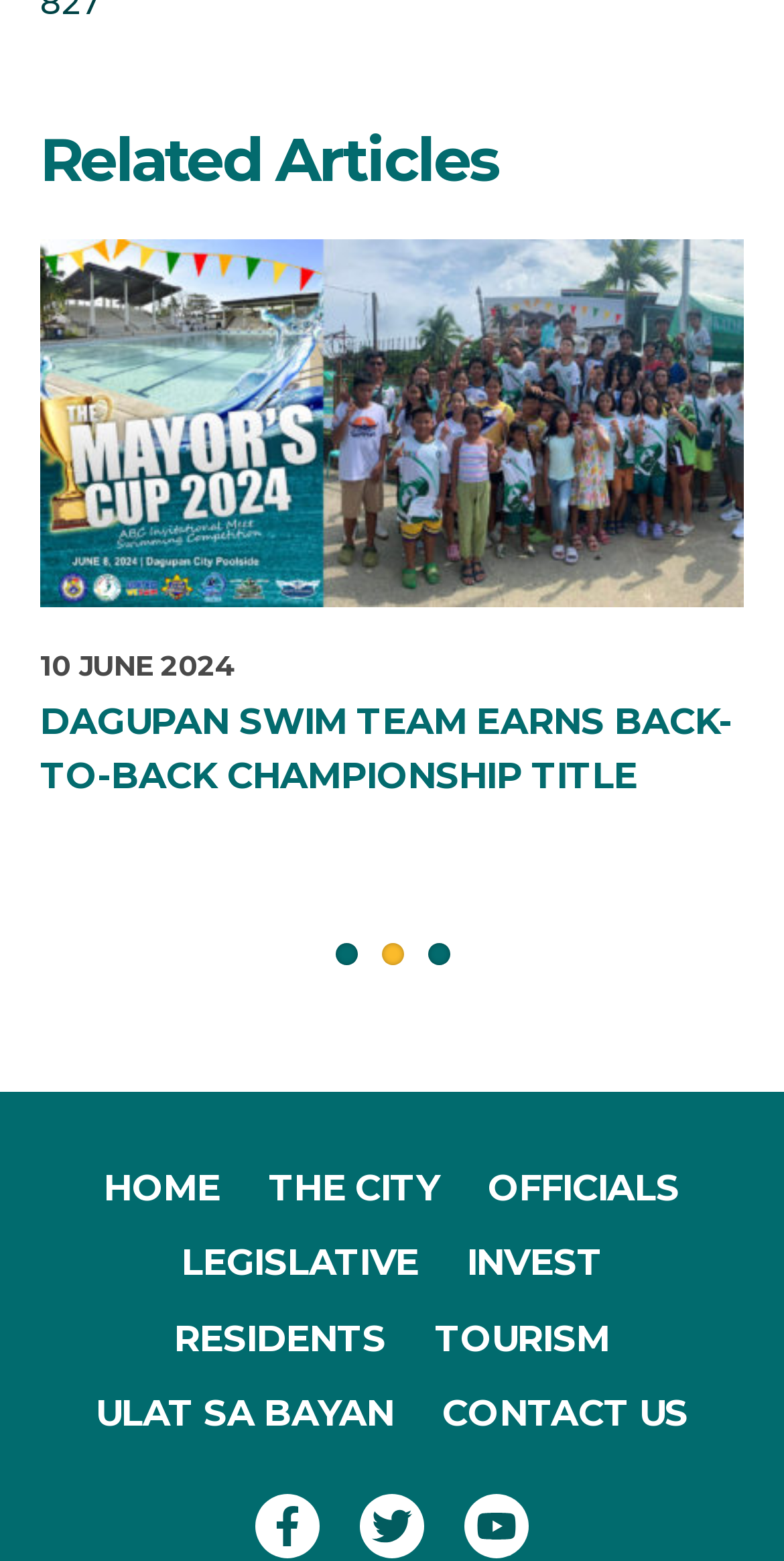Determine the bounding box coordinates for the region that must be clicked to execute the following instruction: "view page 2".

[0.486, 0.604, 0.514, 0.618]